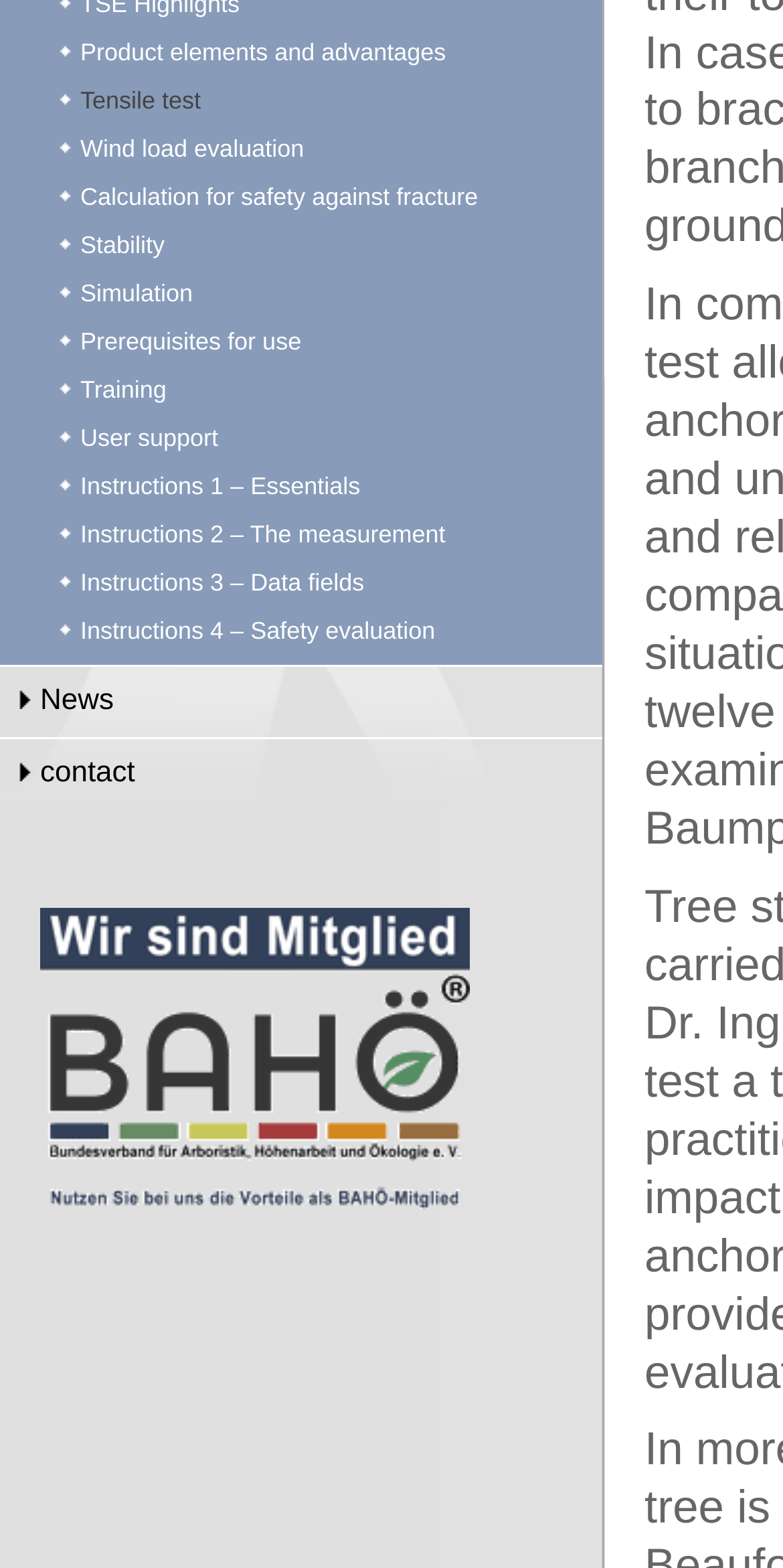Please provide the bounding box coordinates in the format (top-left x, top-left y, bottom-right x, bottom-right y). Remember, all values are floating point numbers between 0 and 1. What is the bounding box coordinate of the region described as: User support

[0.0, 0.27, 0.769, 0.301]